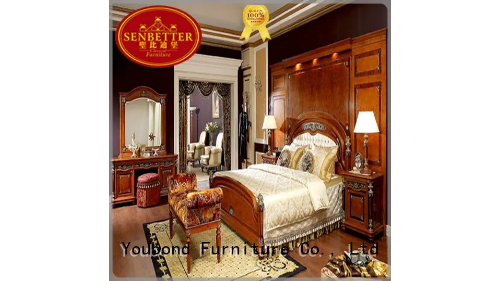Provide your answer to the question using just one word or phrase: What is the purpose of the bedside lamps?

Provide ambient lighting